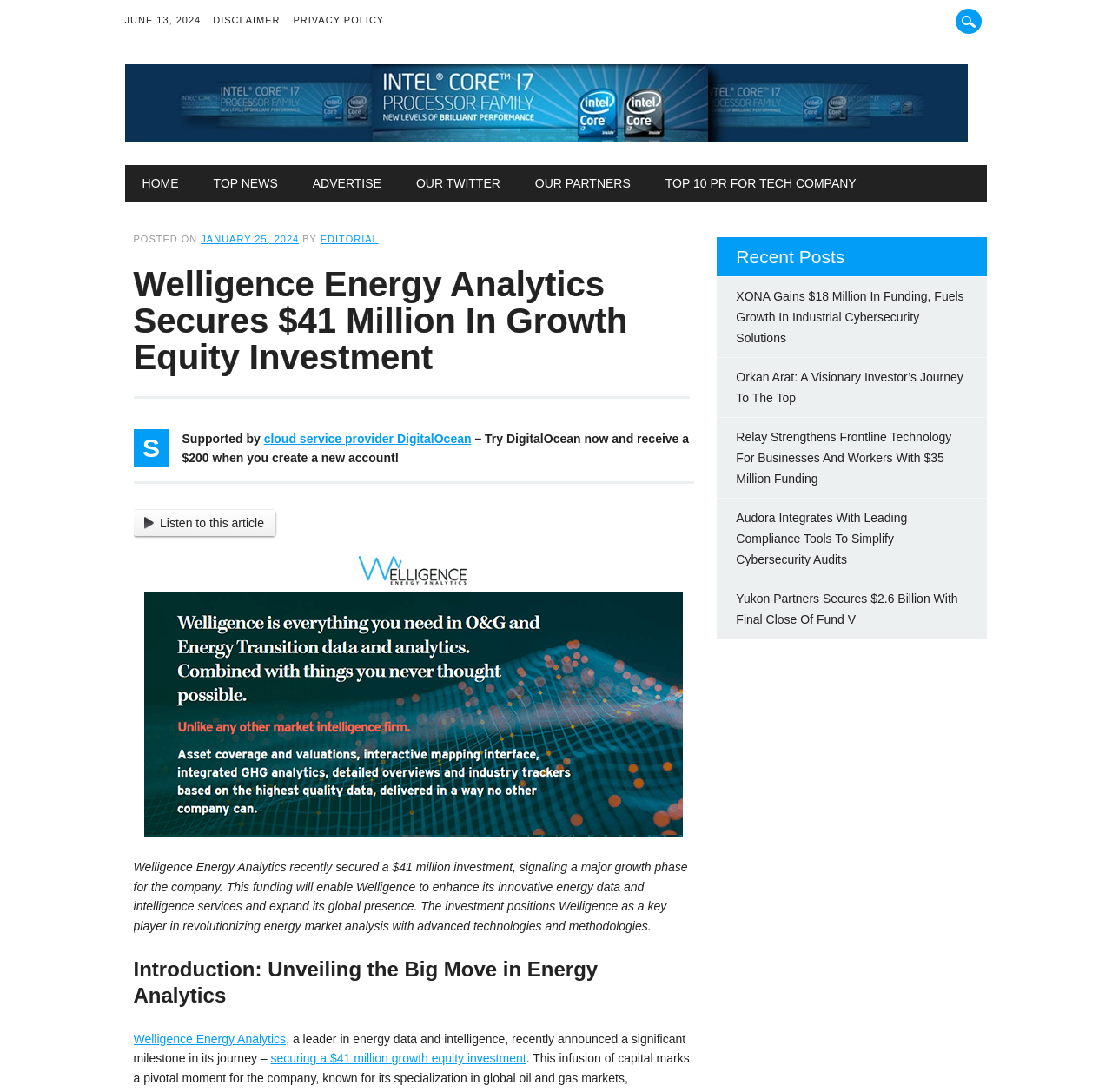What is the date of the article?
Answer the question with just one word or phrase using the image.

JUNE 13, 2024